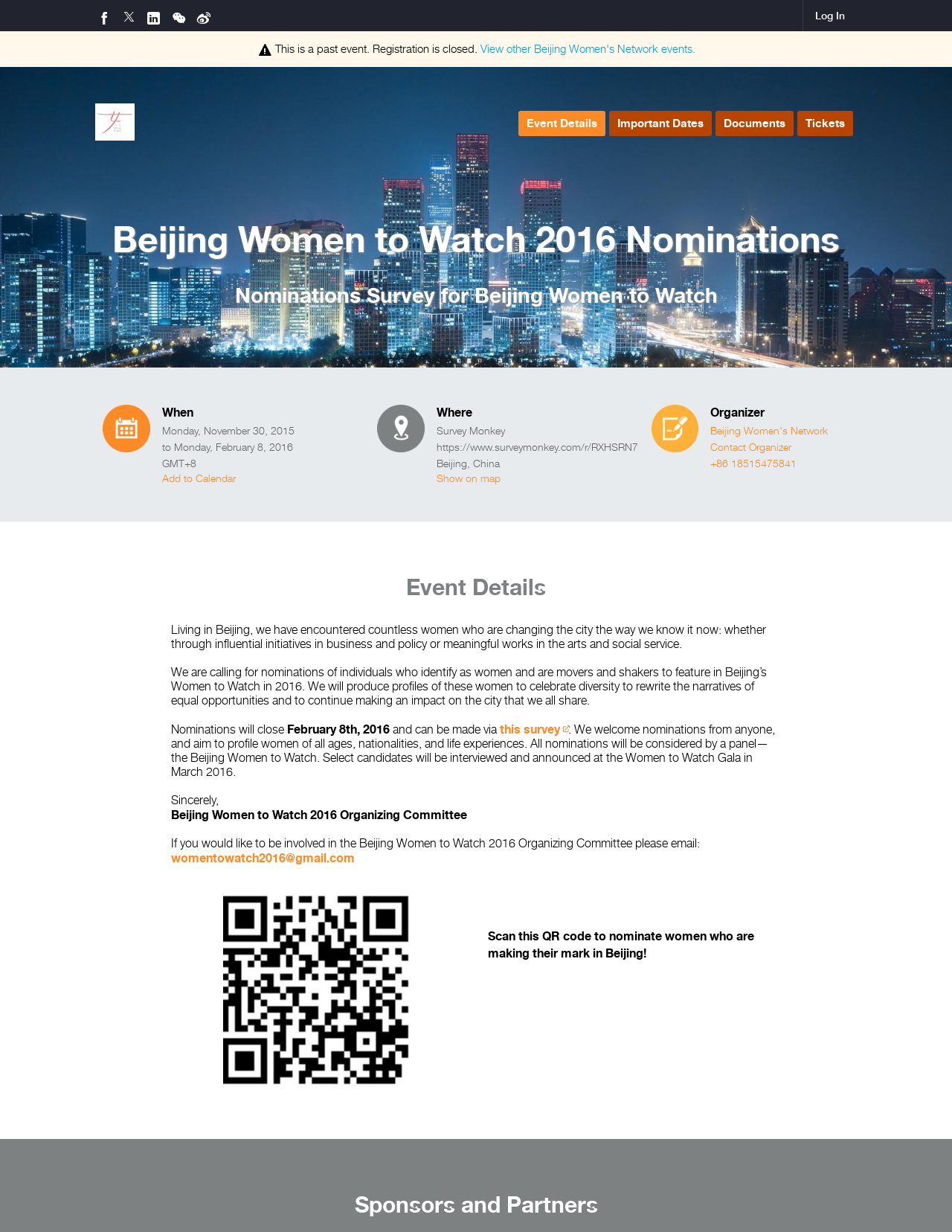Could you highlight the region that needs to be clicked to execute the instruction: "Contact the organizer"?

[0.746, 0.357, 0.832, 0.368]